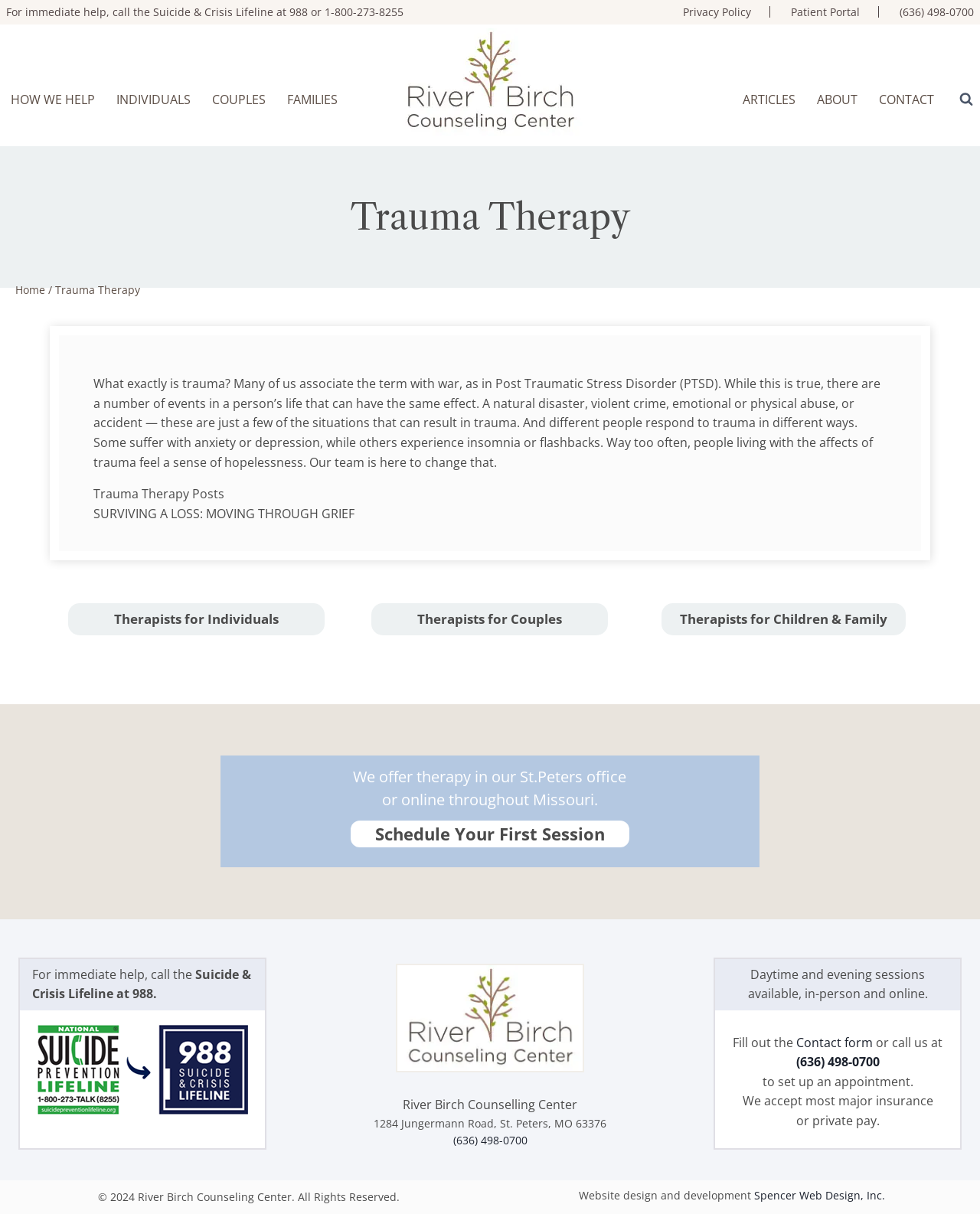Please identify the bounding box coordinates of the element's region that needs to be clicked to fulfill the following instruction: "Call the Suicide & Crisis Lifeline". The bounding box coordinates should consist of four float numbers between 0 and 1, i.e., [left, top, right, bottom].

[0.295, 0.004, 0.314, 0.016]